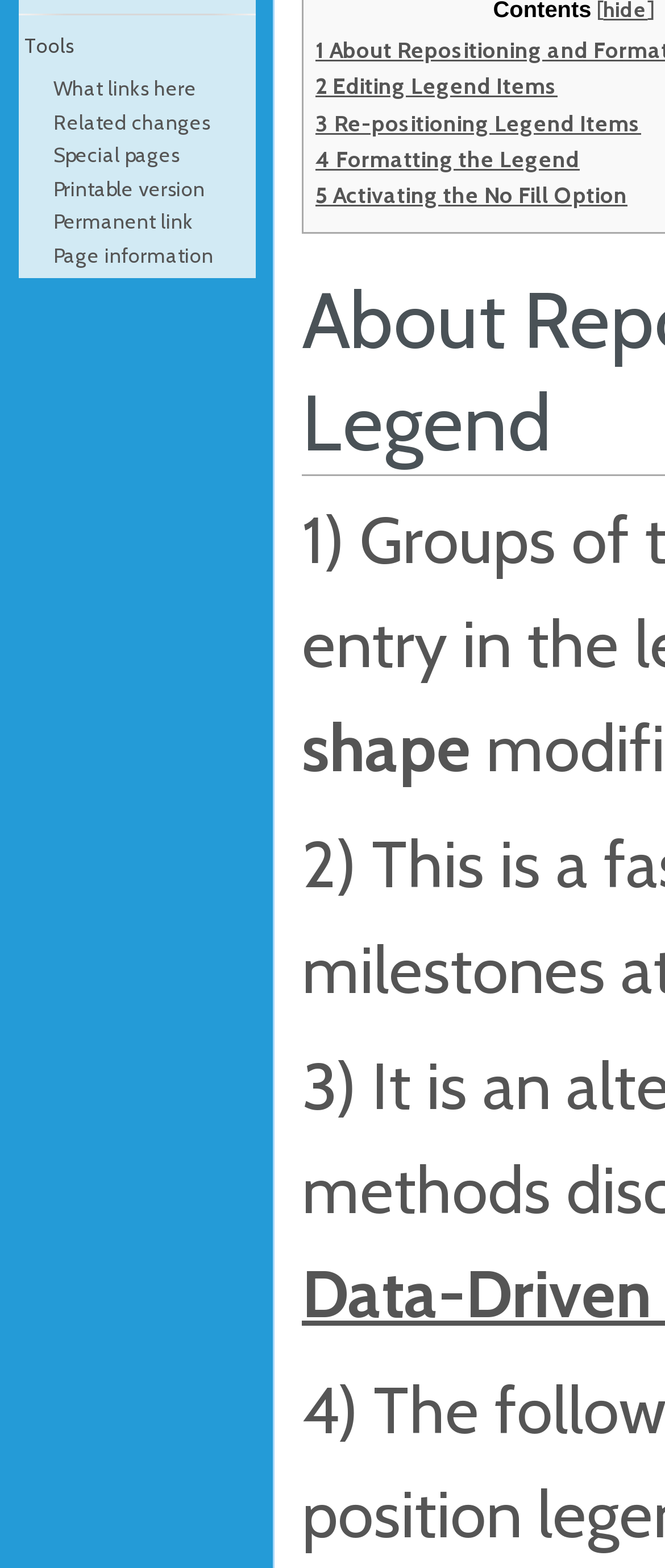Find the bounding box coordinates for the HTML element specified by: "Special pages".

[0.08, 0.09, 0.27, 0.107]